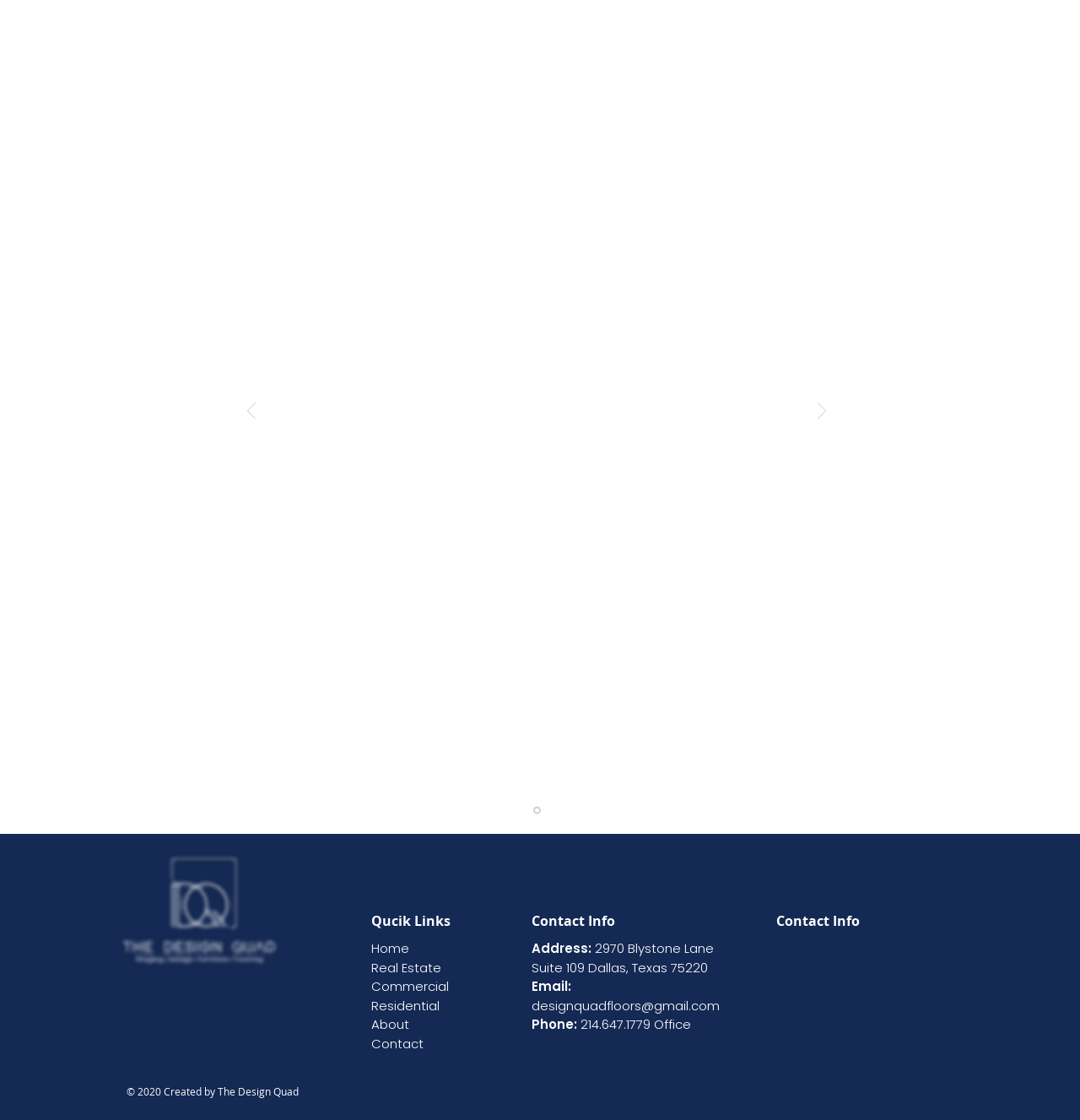Kindly provide the bounding box coordinates of the section you need to click on to fulfill the given instruction: "Go to 'Home'".

[0.344, 0.839, 0.379, 0.855]